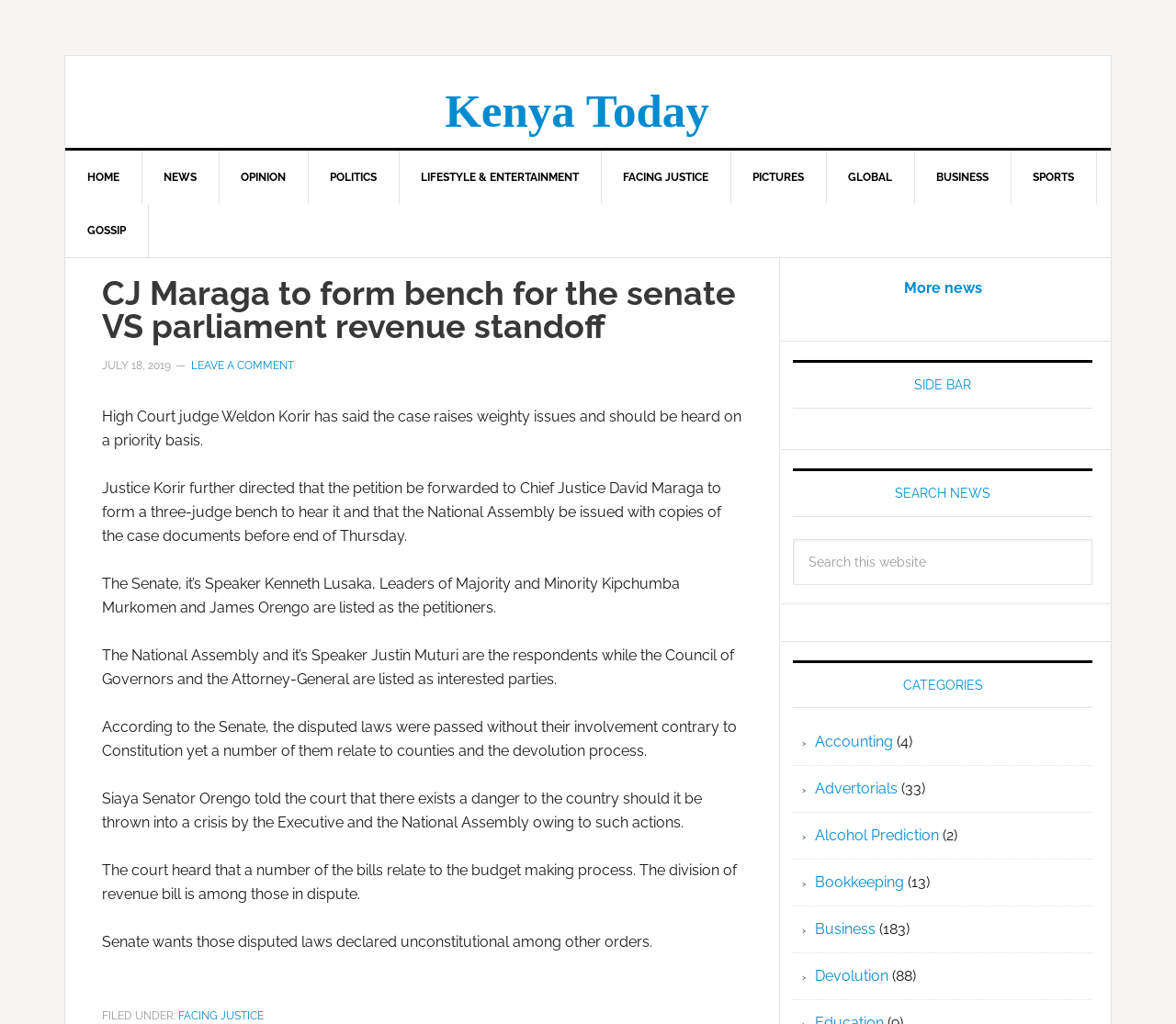Please extract the primary headline from the webpage.

CJ Maraga to form bench for the senate VS parliament revenue standoff